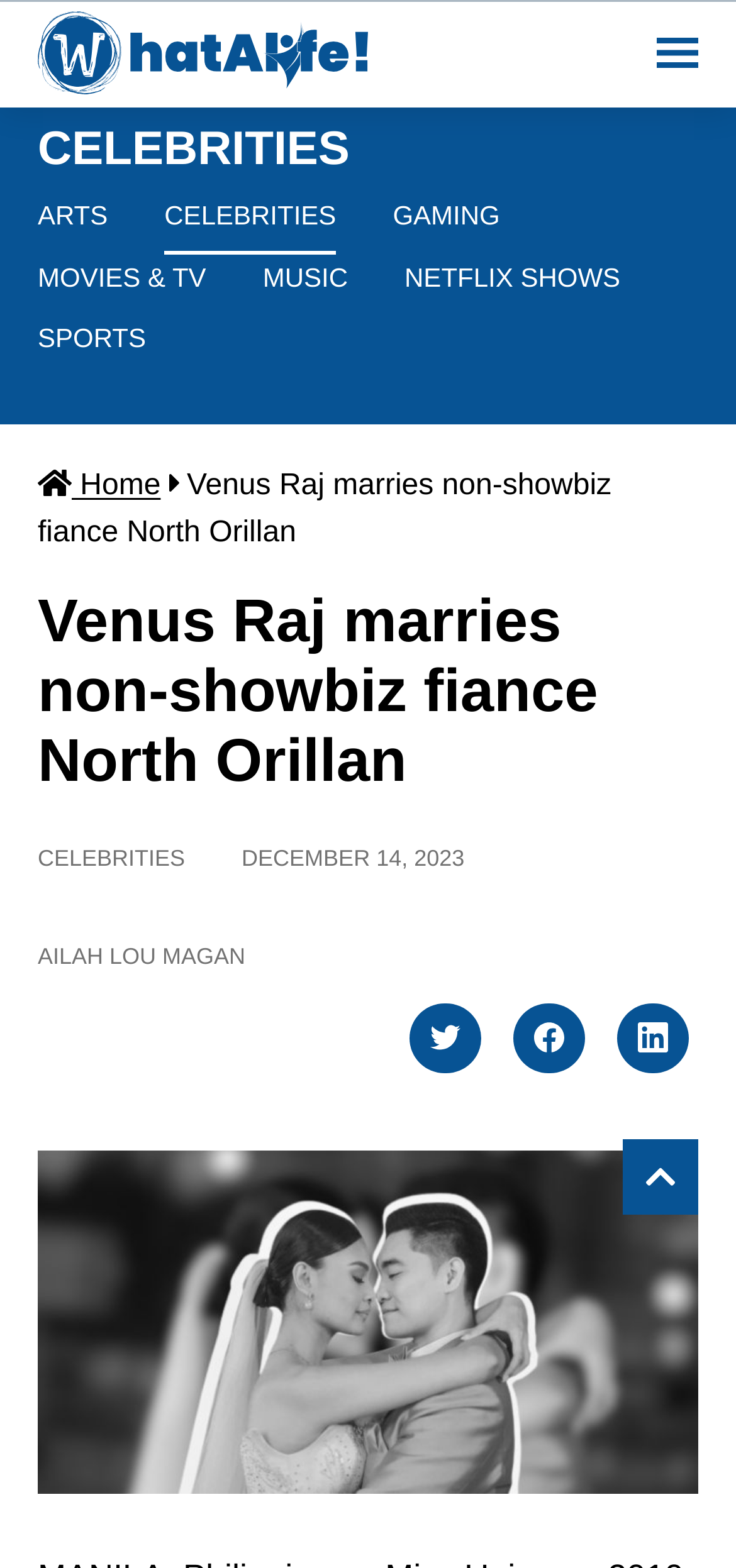Identify the bounding box coordinates for the region to click in order to carry out this instruction: "Open the menu". Provide the coordinates using four float numbers between 0 and 1, formatted as [left, top, right, bottom].

[0.891, 0.024, 0.949, 0.044]